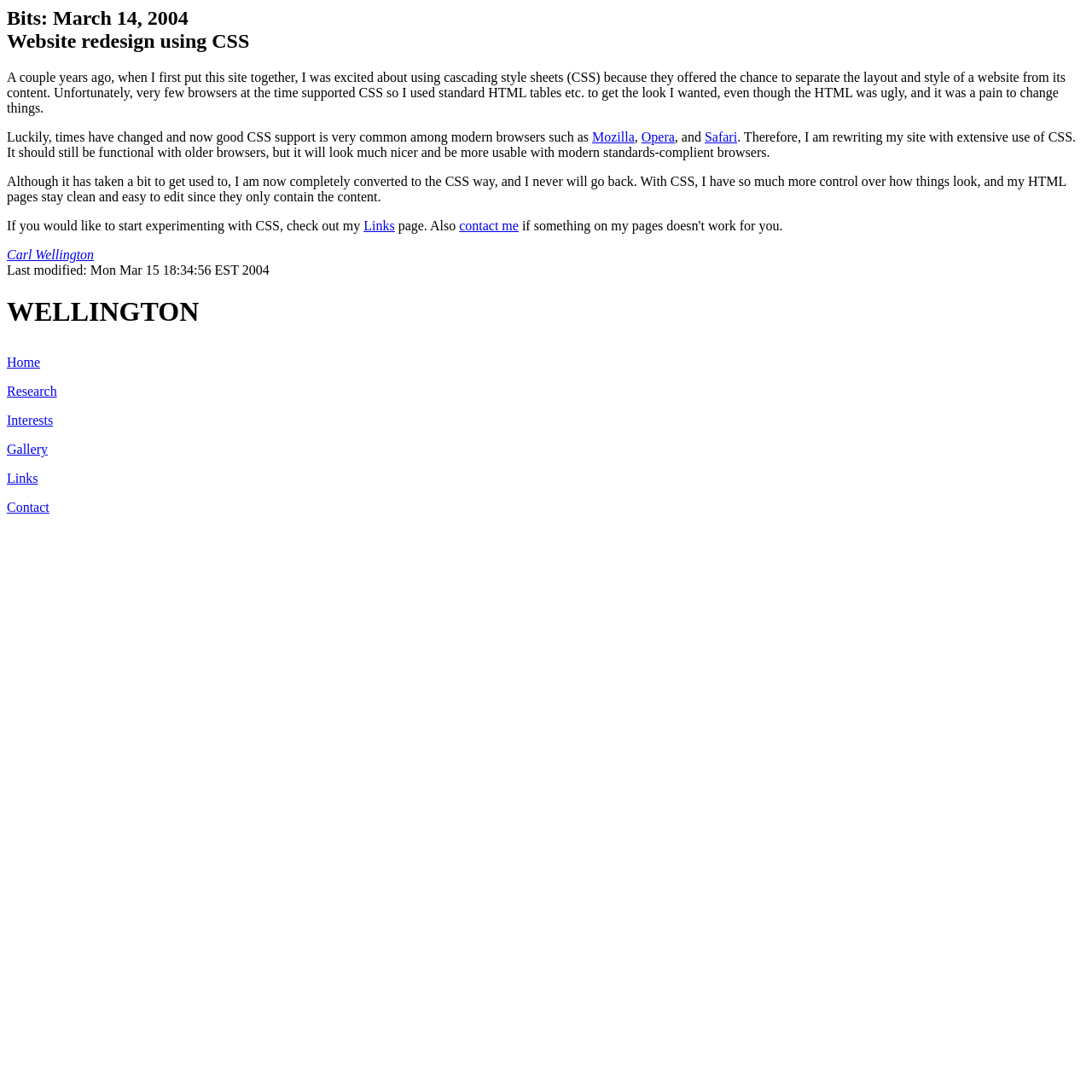Provide a brief response to the question below using one word or phrase:
What is the author's name?

Carl Wellington